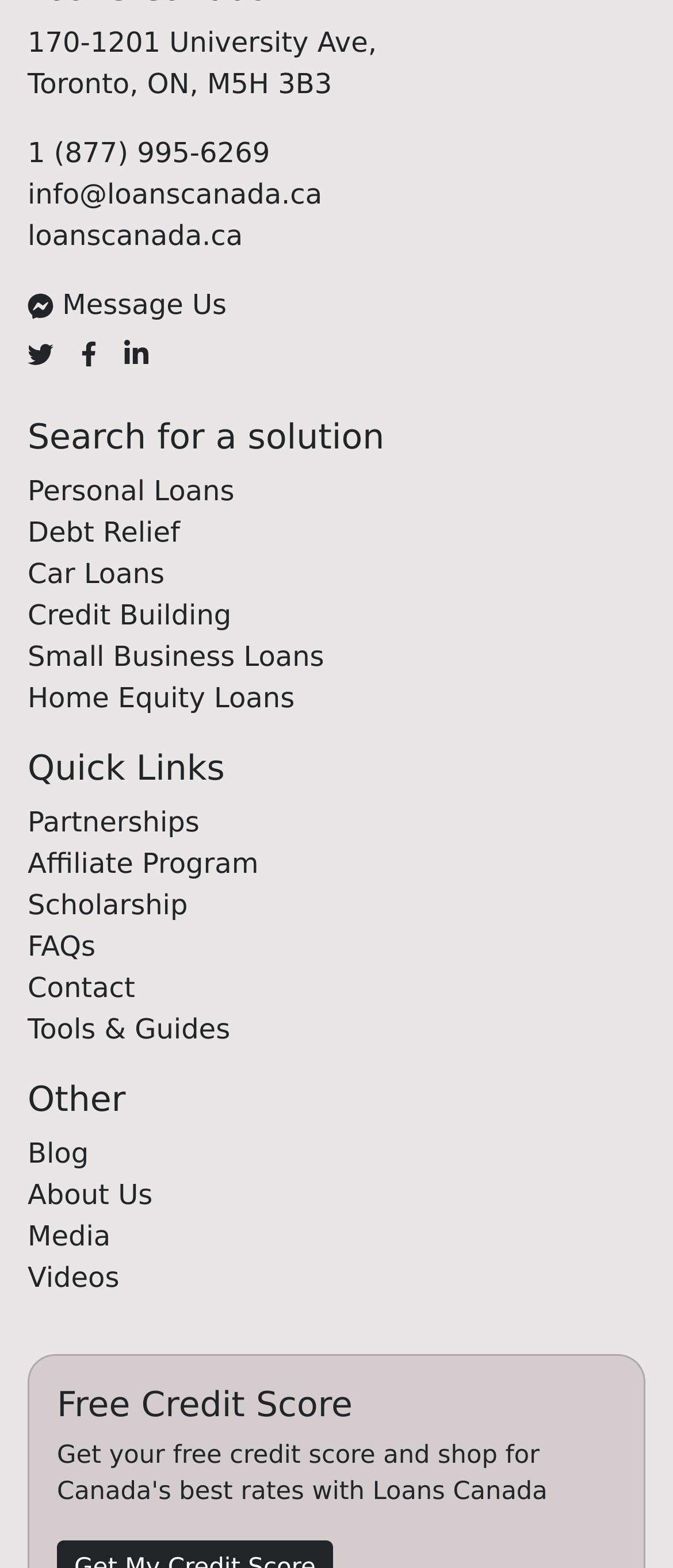Can you find the bounding box coordinates for the element to click on to achieve the instruction: "Search for a solution"?

[0.041, 0.265, 0.959, 0.291]